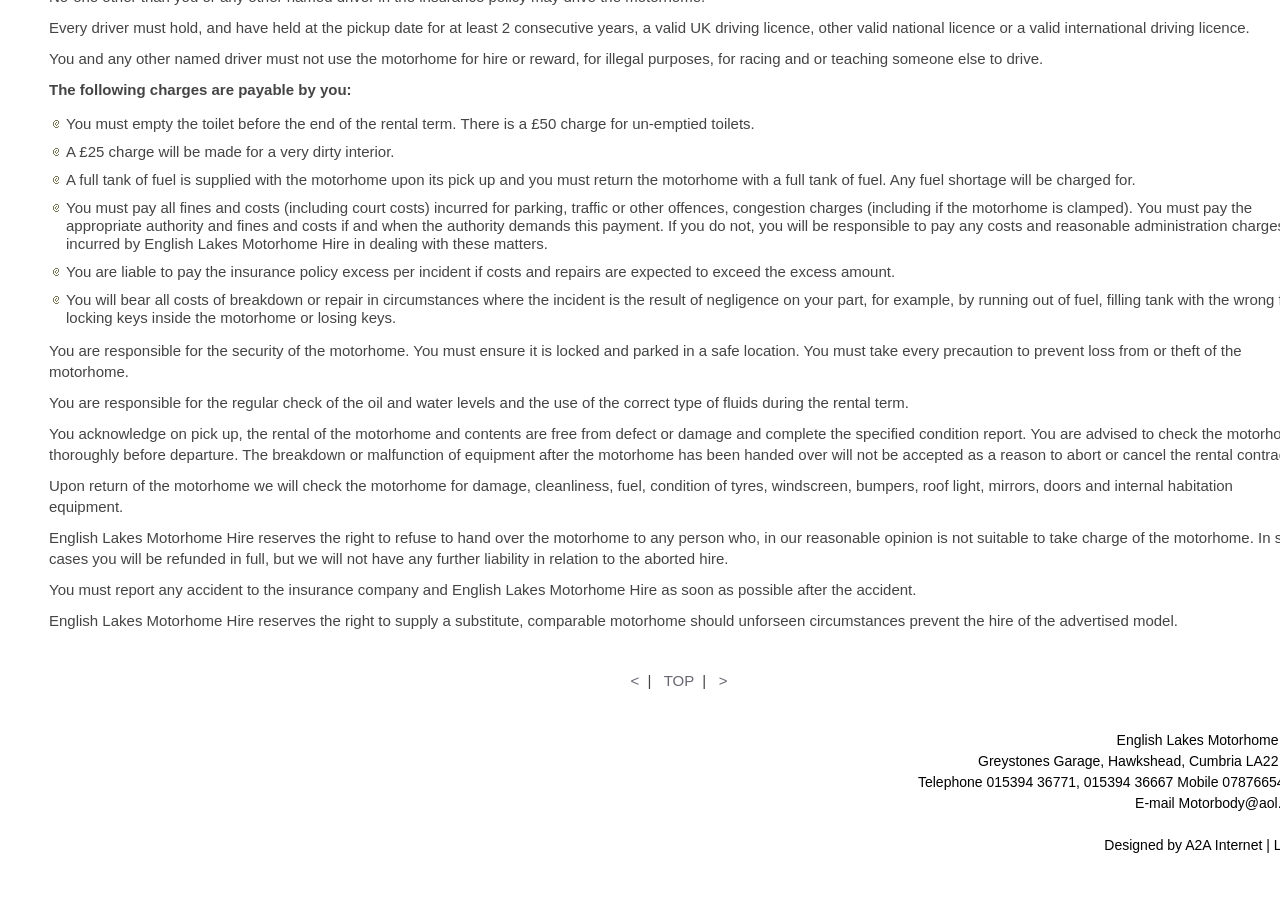What happens if the toilet is not emptied?
Using the information from the image, provide a comprehensive answer to the question.

The webpage states that if the toilet is not emptied before the end of the rental term, there will be a £50 charge for un-emptied toilets.